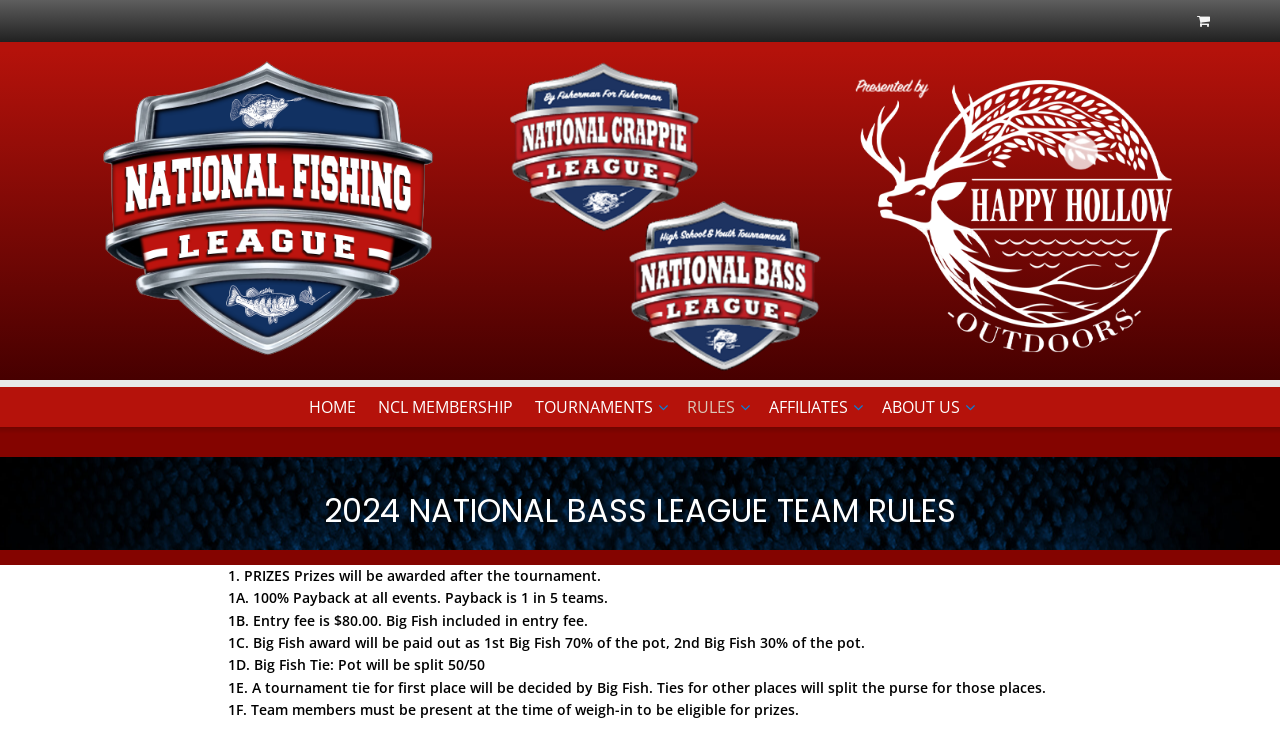Please respond to the question using a single word or phrase:
What is the entry fee for the tournament?

$80.00